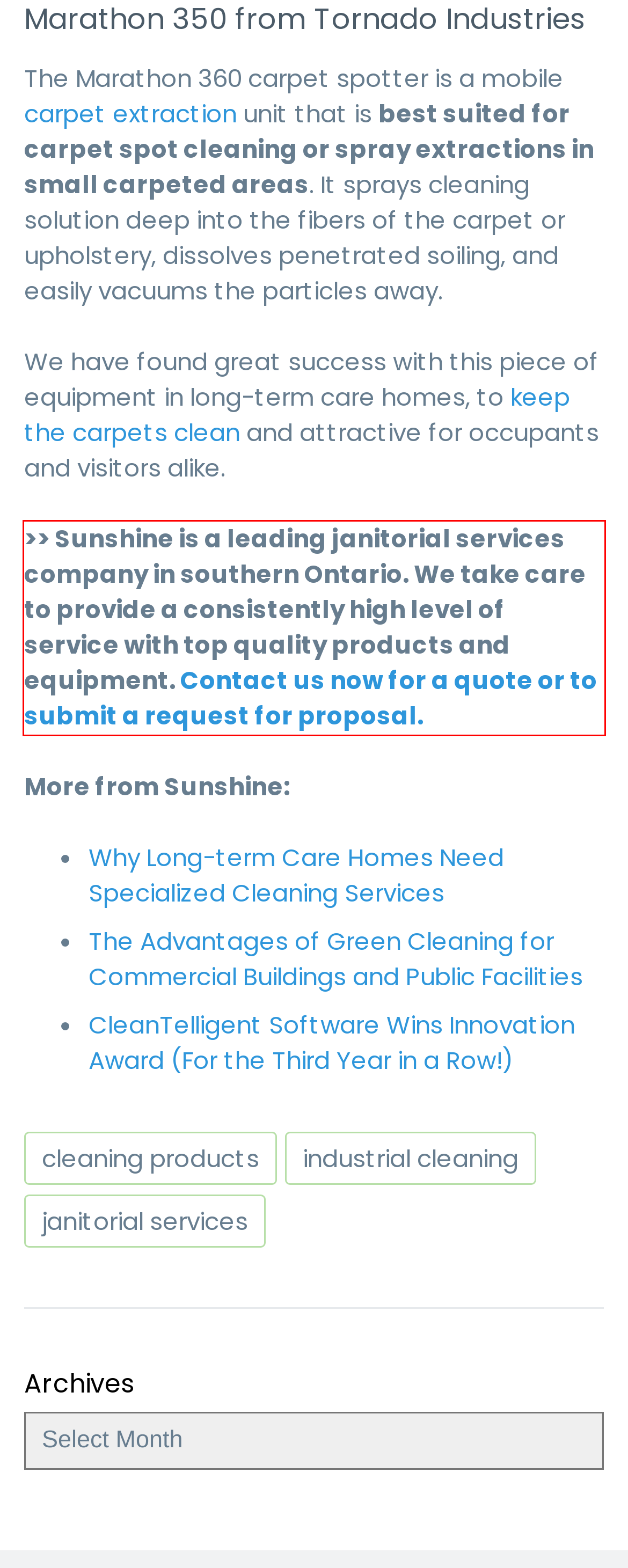Look at the webpage screenshot and recognize the text inside the red bounding box.

>> Sunshine is a leading janitorial services company in southern Ontario. We take care to provide a consistently high level of service with top quality products and equipment. Contact us now for a quote or to submit a request for proposal.